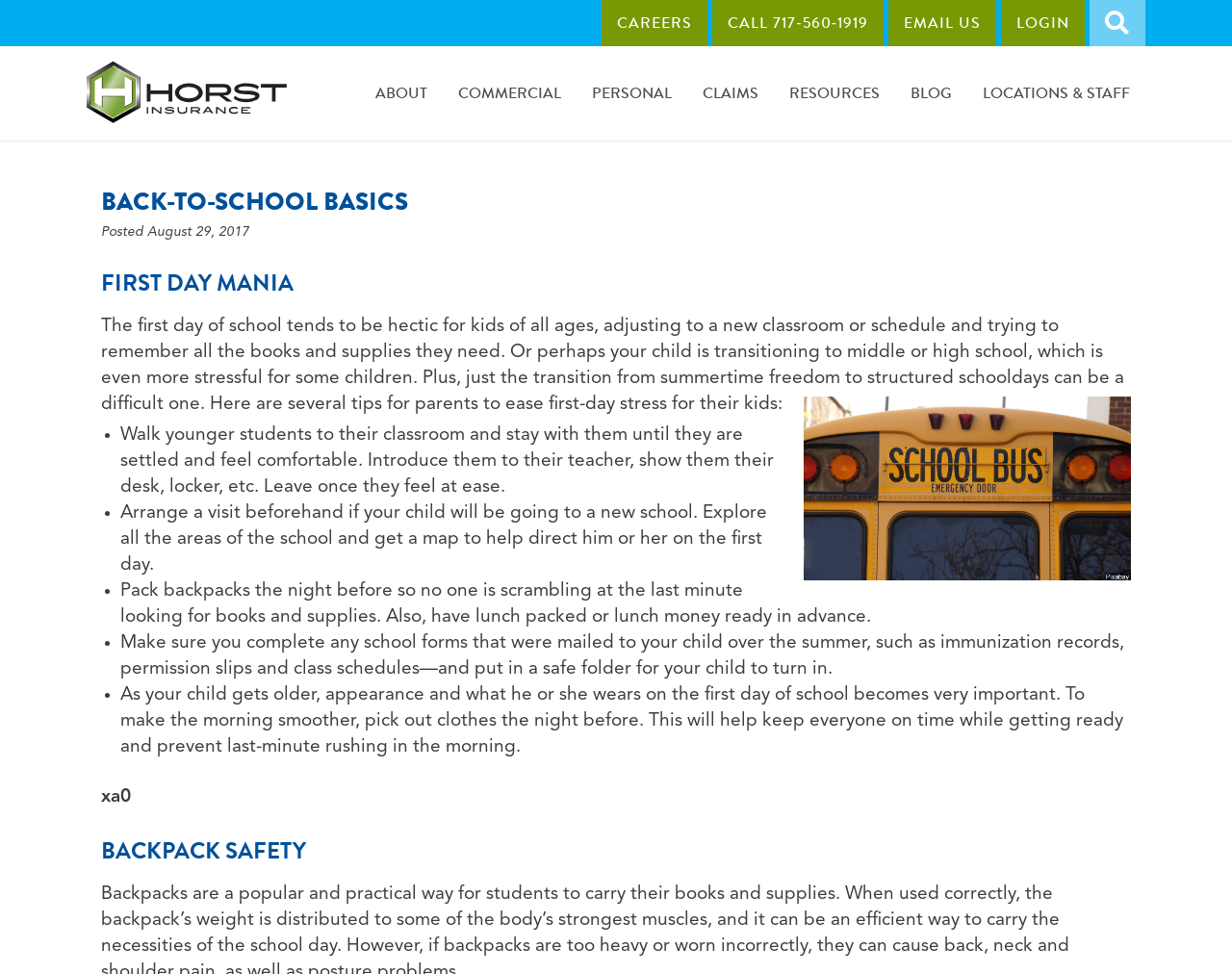Determine the bounding box coordinates of the section to be clicked to follow the instruction: "Click the 'BLOG' link". The coordinates should be given as four float numbers between 0 and 1, formatted as [left, top, right, bottom].

[0.727, 0.047, 0.785, 0.144]